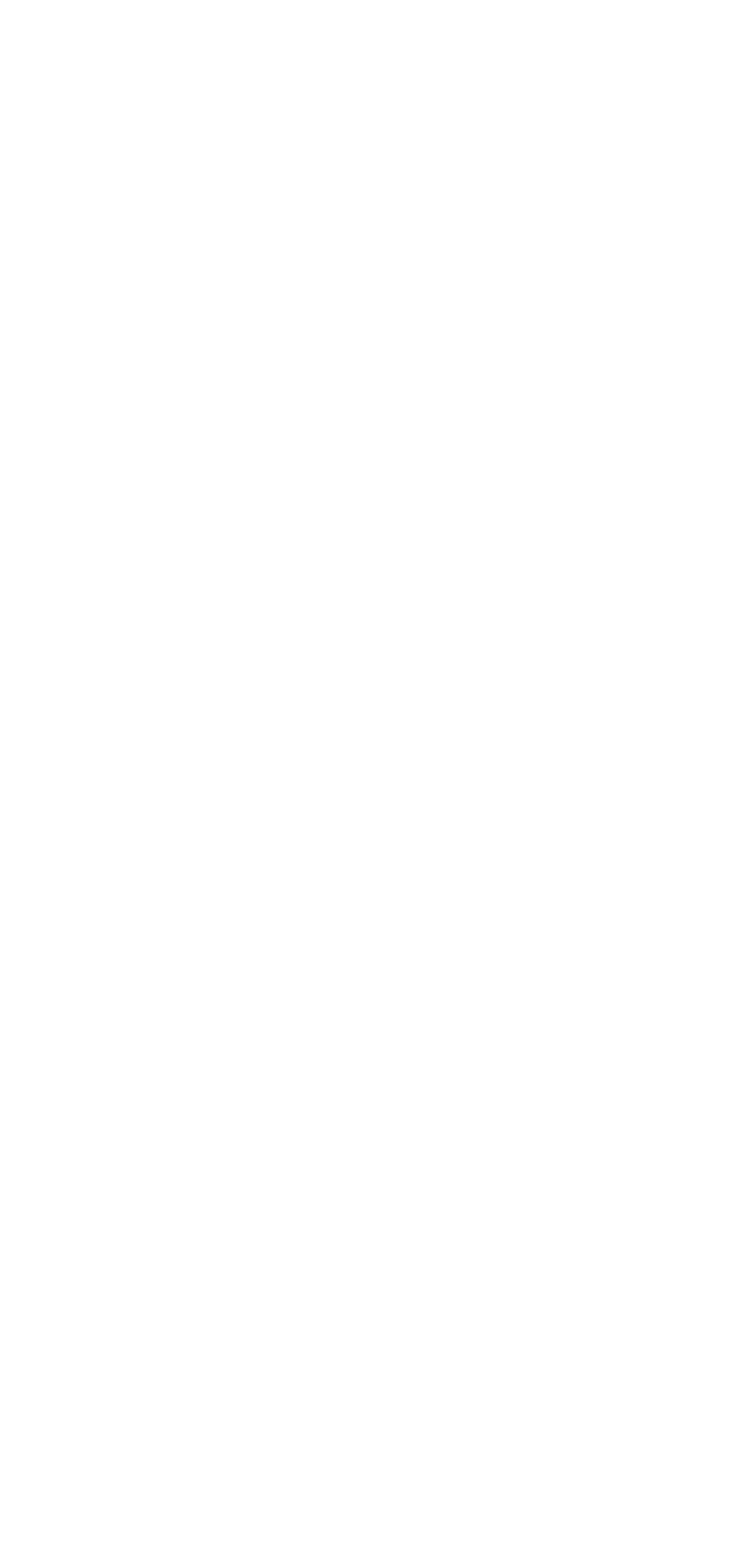Identify the bounding box coordinates of the area that should be clicked in order to complete the given instruction: "View 'Related Articles'". The bounding box coordinates should be four float numbers between 0 and 1, i.e., [left, top, right, bottom].

[0.1, 0.893, 0.9, 0.968]